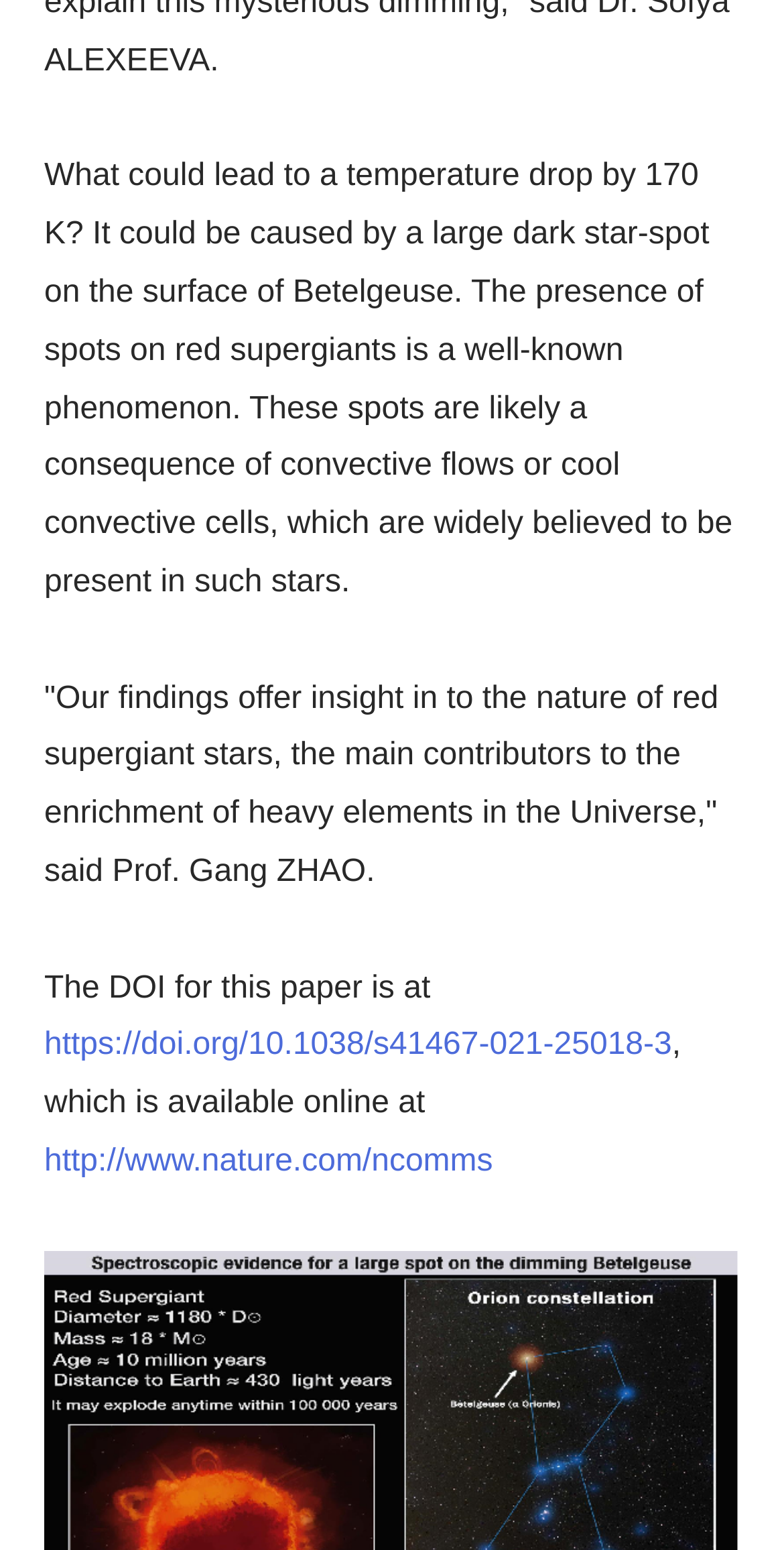How many links are present in the webpage?
Using the image, elaborate on the answer with as much detail as possible.

There are two links present in the webpage, one for the DOI of the paper and another for the website where the paper is available online.